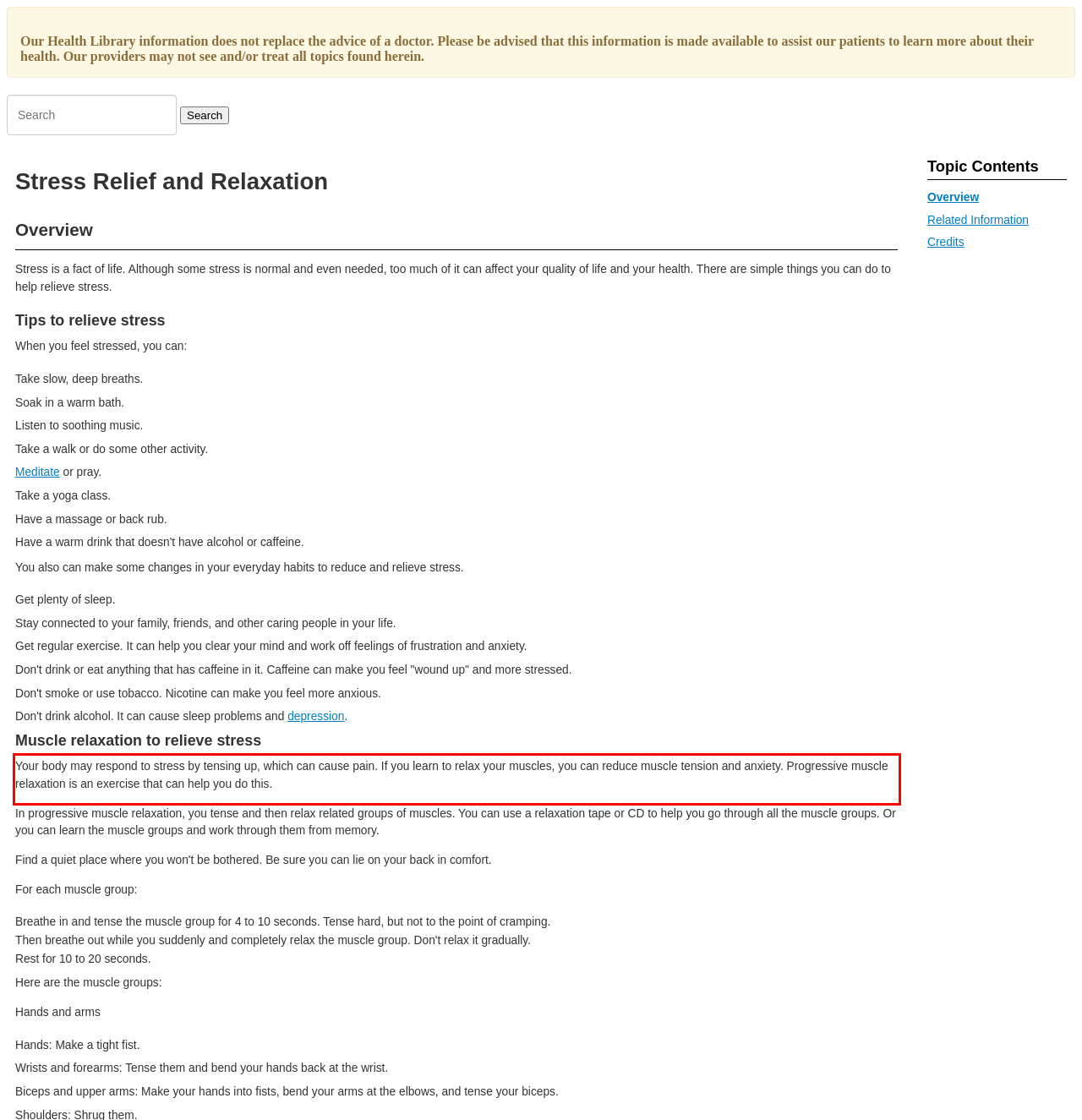You are given a screenshot showing a webpage with a red bounding box. Perform OCR to capture the text within the red bounding box.

Your body may respond to stress by tensing up, which can cause pain. If you learn to relax your muscles, you can reduce muscle tension and anxiety. Progressive muscle relaxation is an exercise that can help you do this.